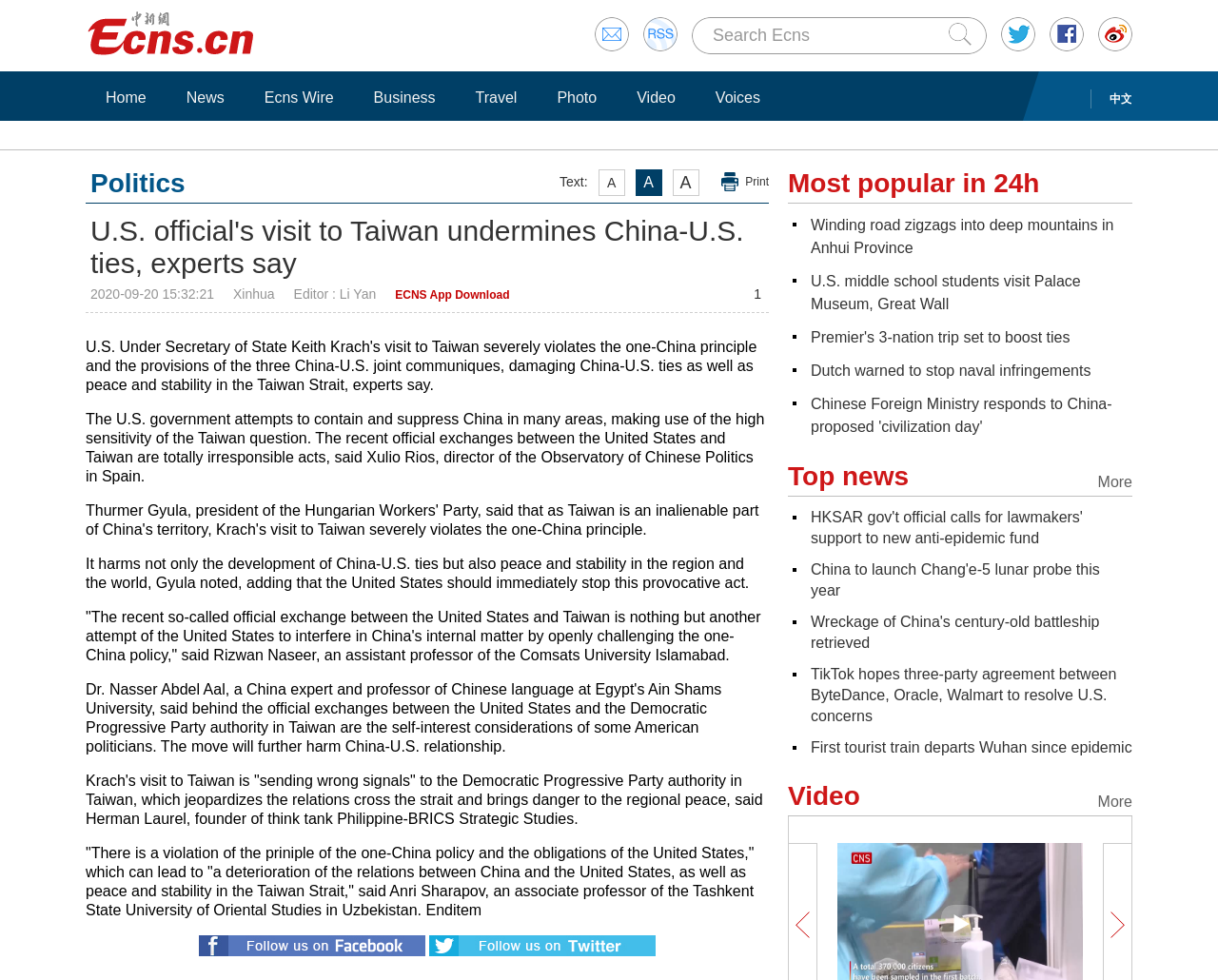Please mark the bounding box coordinates of the area that should be clicked to carry out the instruction: "Read news".

[0.144, 0.089, 0.193, 0.11]